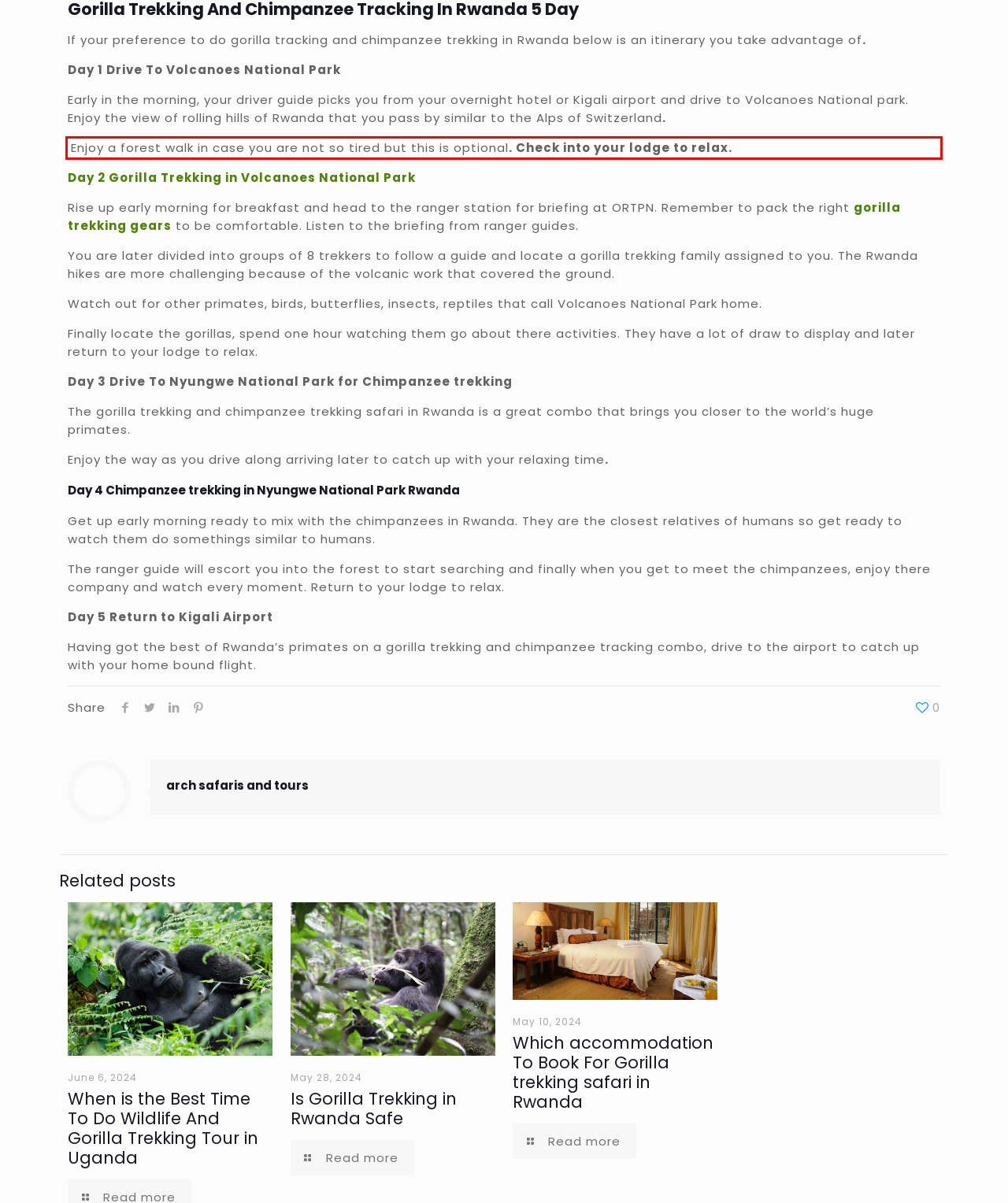Within the screenshot of a webpage, identify the red bounding box and perform OCR to capture the text content it contains.

Enjoy a forest walk in case you are not so tired but this is optional. Check into your lodge to relax.